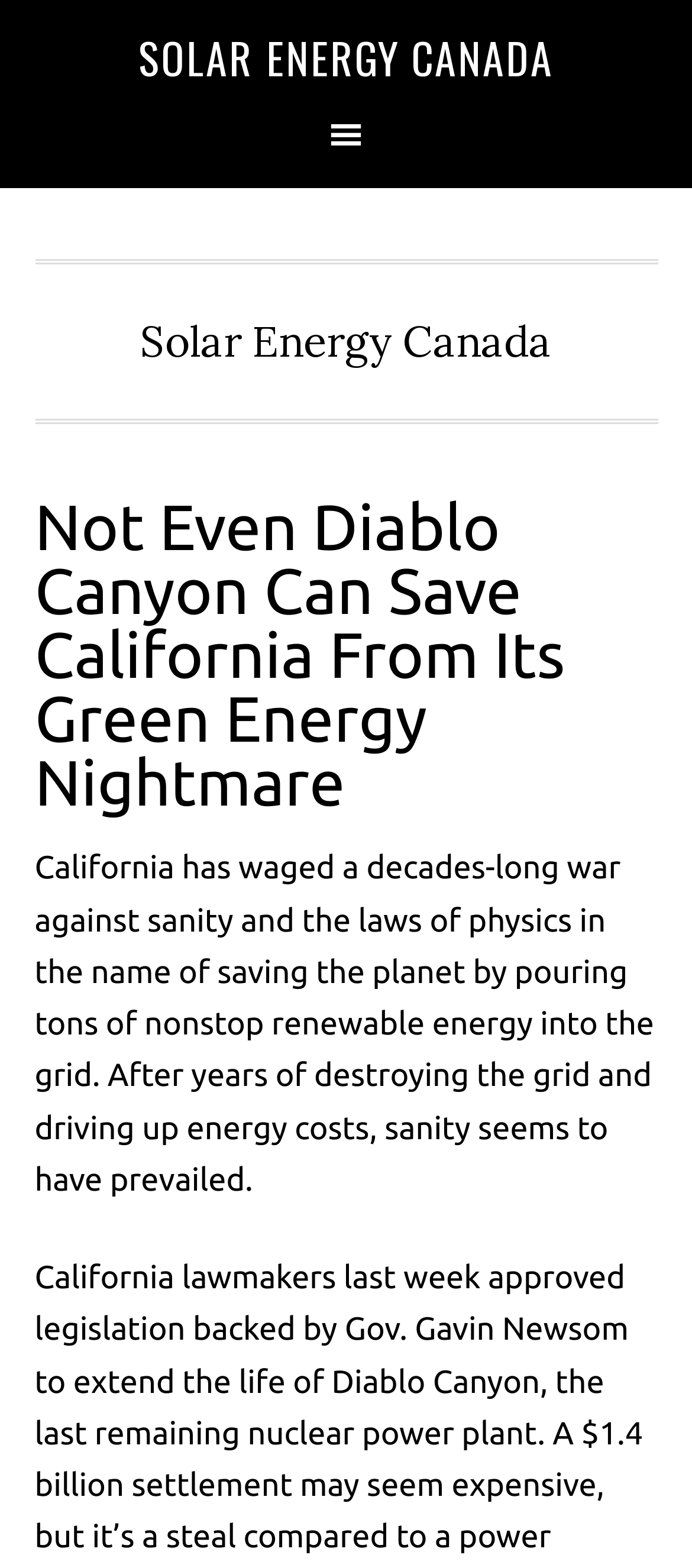Please provide a comprehensive answer to the question below using the information from the image: Is the article about a specific location?

I determined the answer by reading the static text 'Not Even Diablo Canyon Can Save California...' which mentions a specific location, California, and Diablo Canyon, which is likely a location in California.